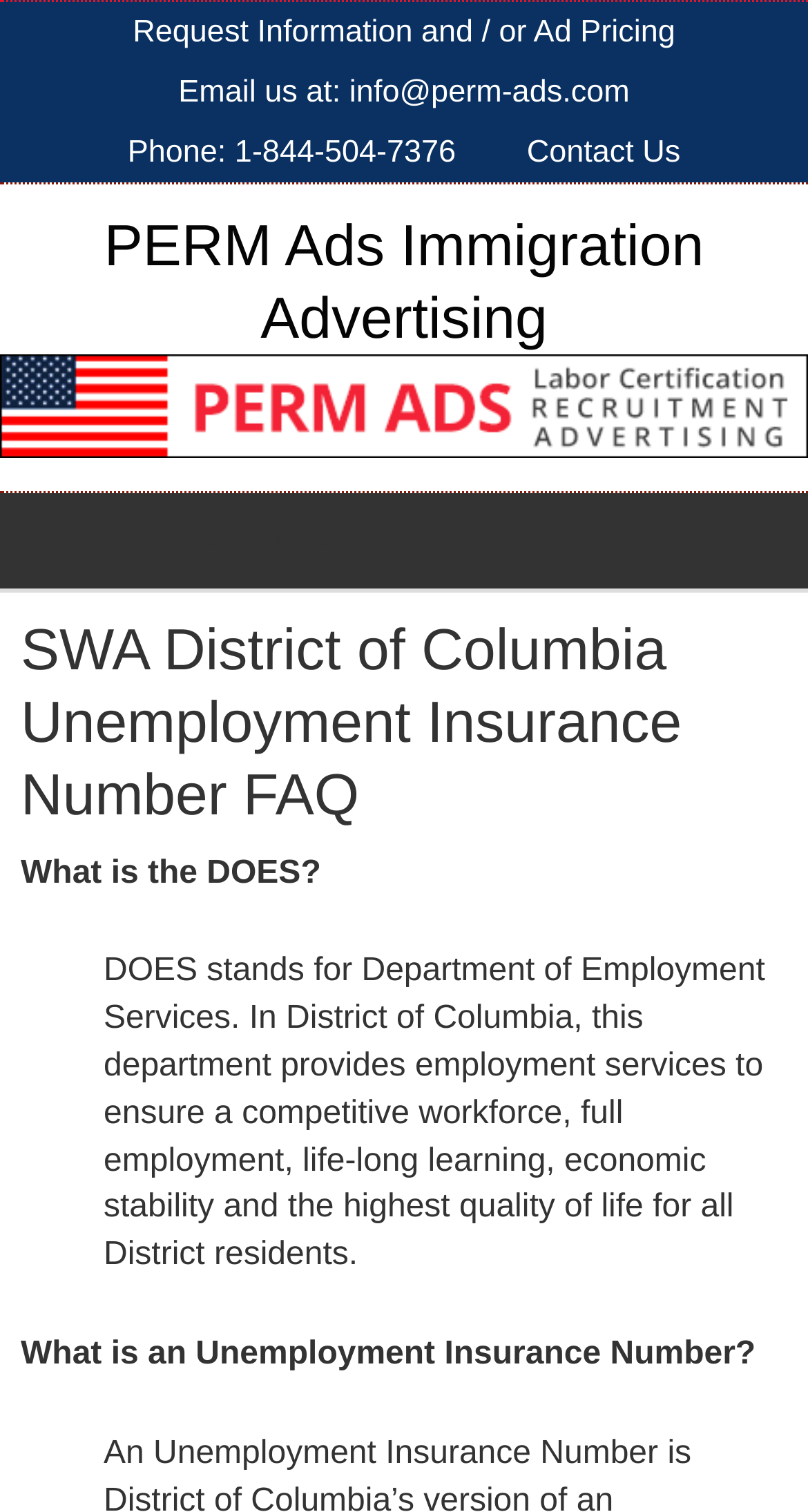Elaborate on the information and visuals displayed on the webpage.

The webpage is about the SWA District of Columbia Unemployment Insurance Number FAQ. At the top, there is a secondary navigation menu with four links: "Request Information and / or Ad Pricing", "Email us at: info@perm-ads.com", "Phone: 1-844-504-7376", and "Contact Us". Below the navigation menu, there is a link to "PERM Ads Immigration Advertising" and a static text "Labor Certification Recruitment Ad Agency". 

To the right of the static text, there is an image with the title "PERM Labor Certification Advertising". Below the image, there is a main navigation menu with a generic element containing a header and several static texts. The header is "SWA District of Columbia Unemployment Insurance Number FAQ". 

Below the header, there are three static texts. The first one asks "What is the DOES?" and the second one provides a detailed answer, explaining that DOES stands for Department of Employment Services and its role in District of Columbia. The third static text asks "What is an Unemployment Insurance Number?"